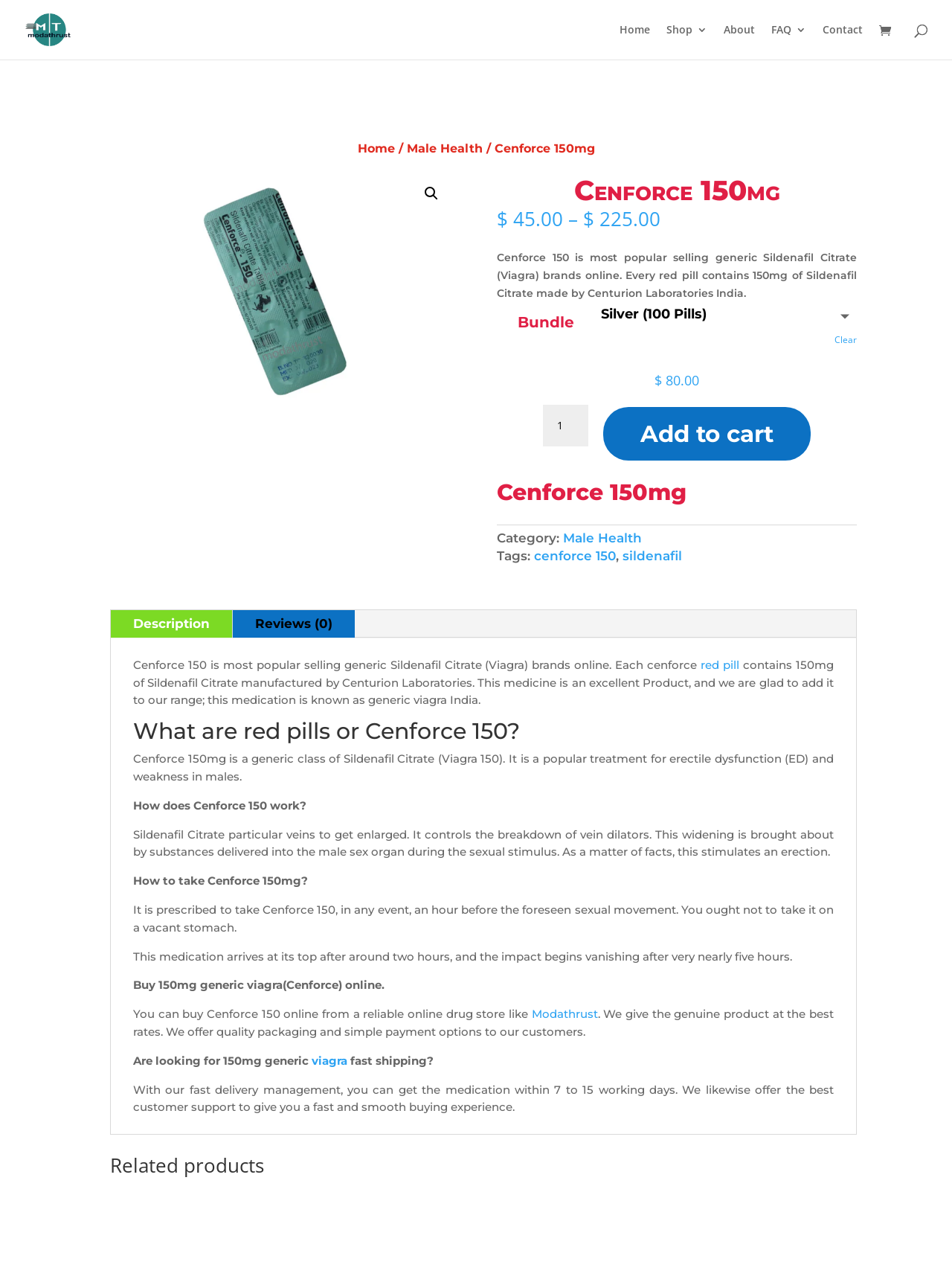What is the effect of taking Cenforce 150?
Look at the screenshot and respond with a single word or phrase.

Erection